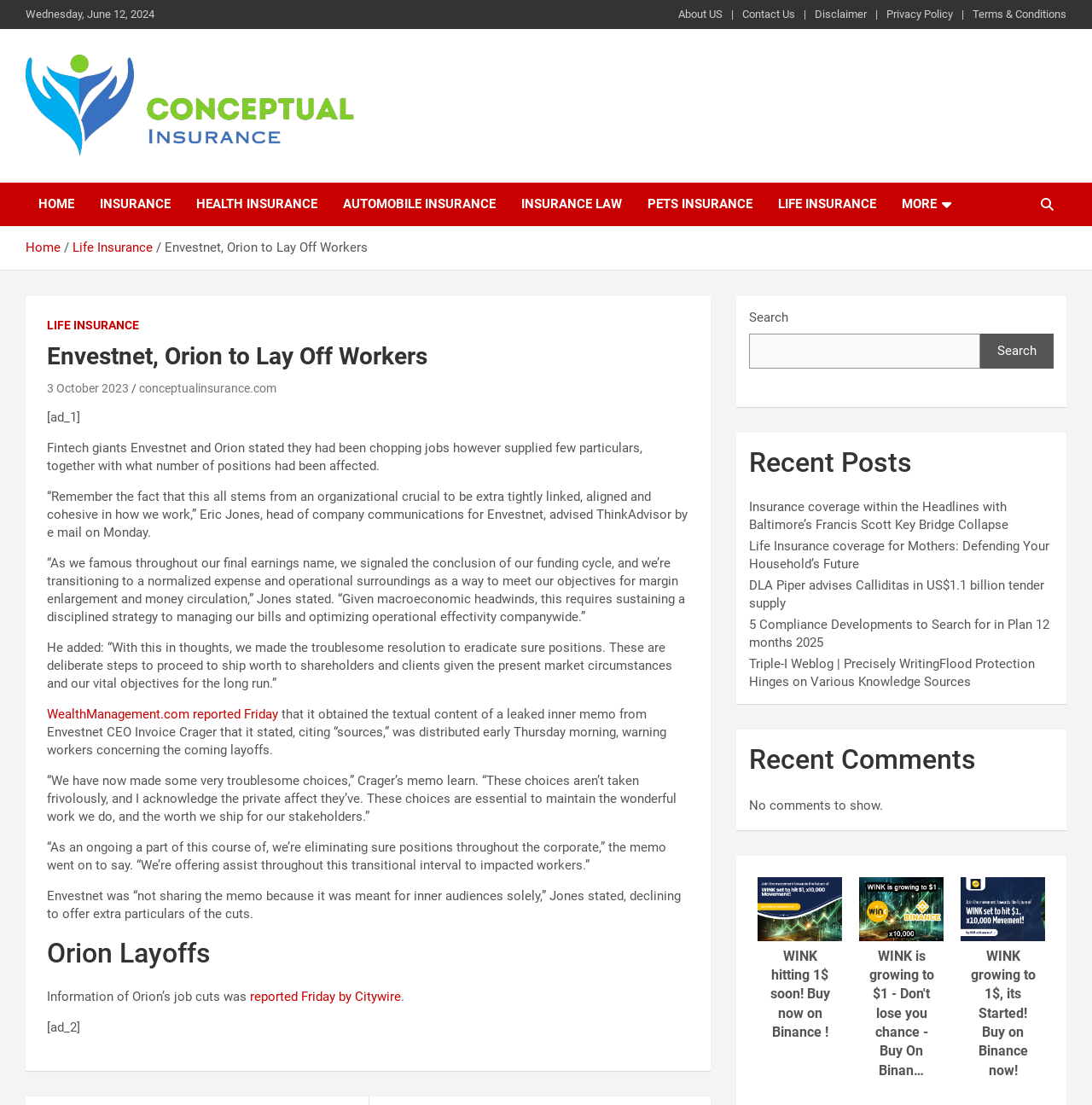Please extract and provide the main headline of the webpage.

Envestnet, Orion to Lay Off Workers